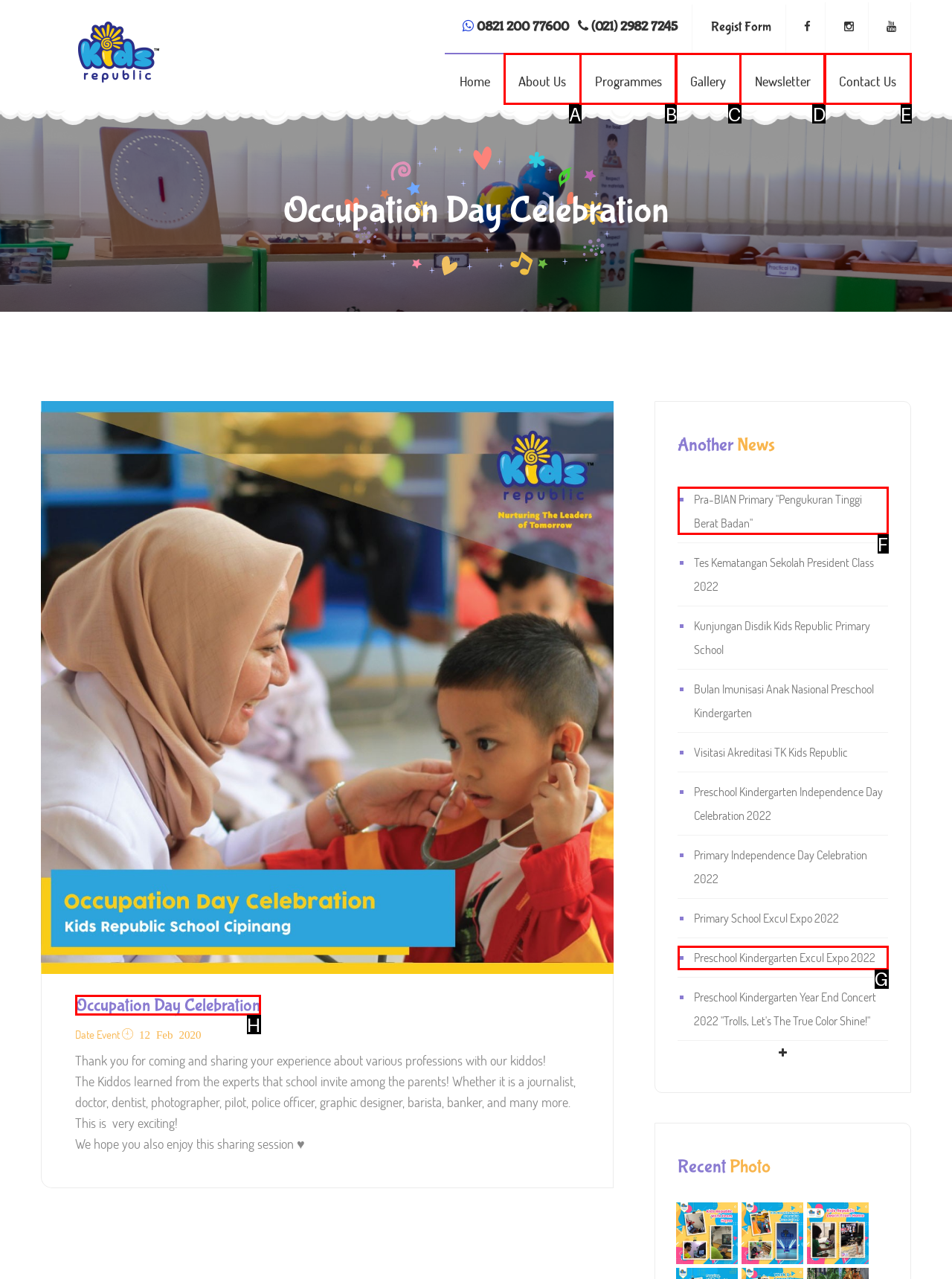Pick the option that should be clicked to perform the following task: Read about Pra-BIAN Primary
Answer with the letter of the selected option from the available choices.

F